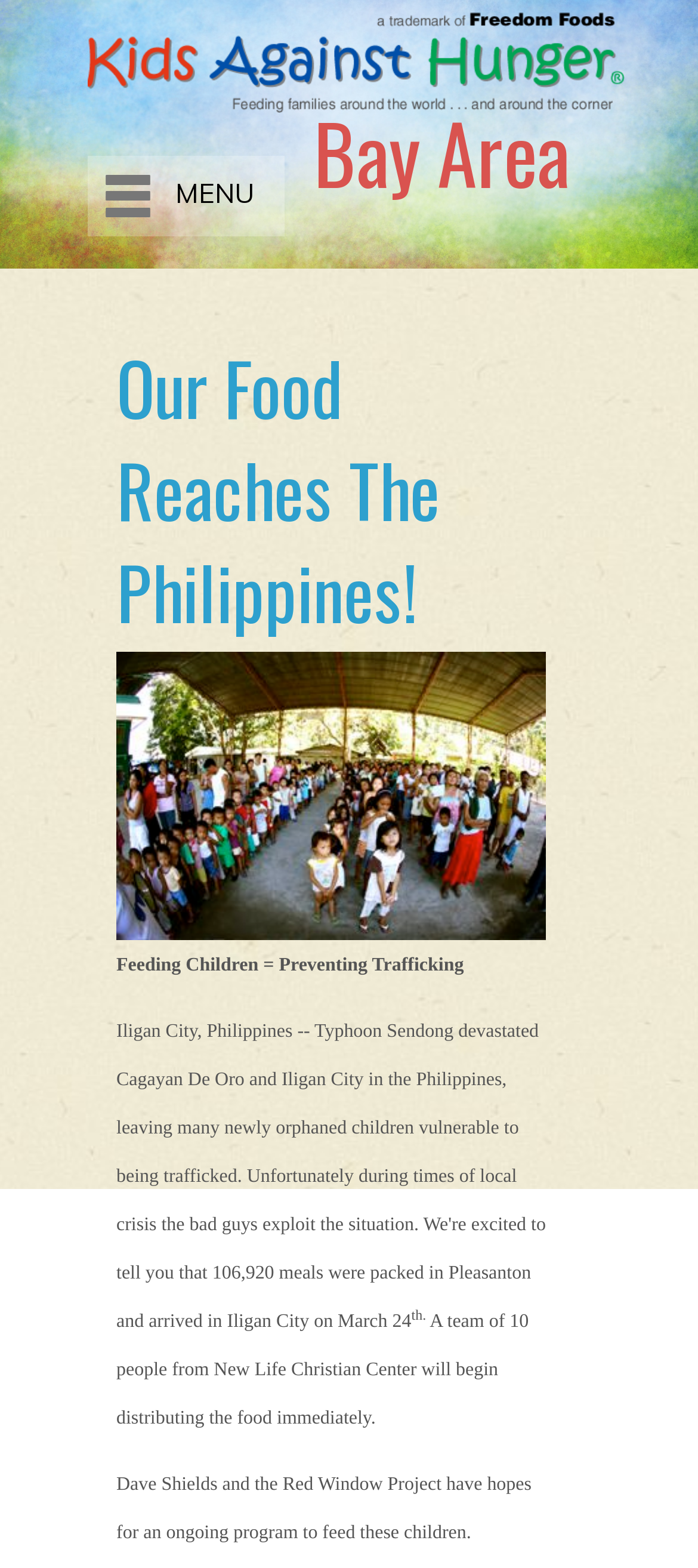Given the element description "Regional Directors" in the screenshot, predict the bounding box coordinates of that UI element.

None